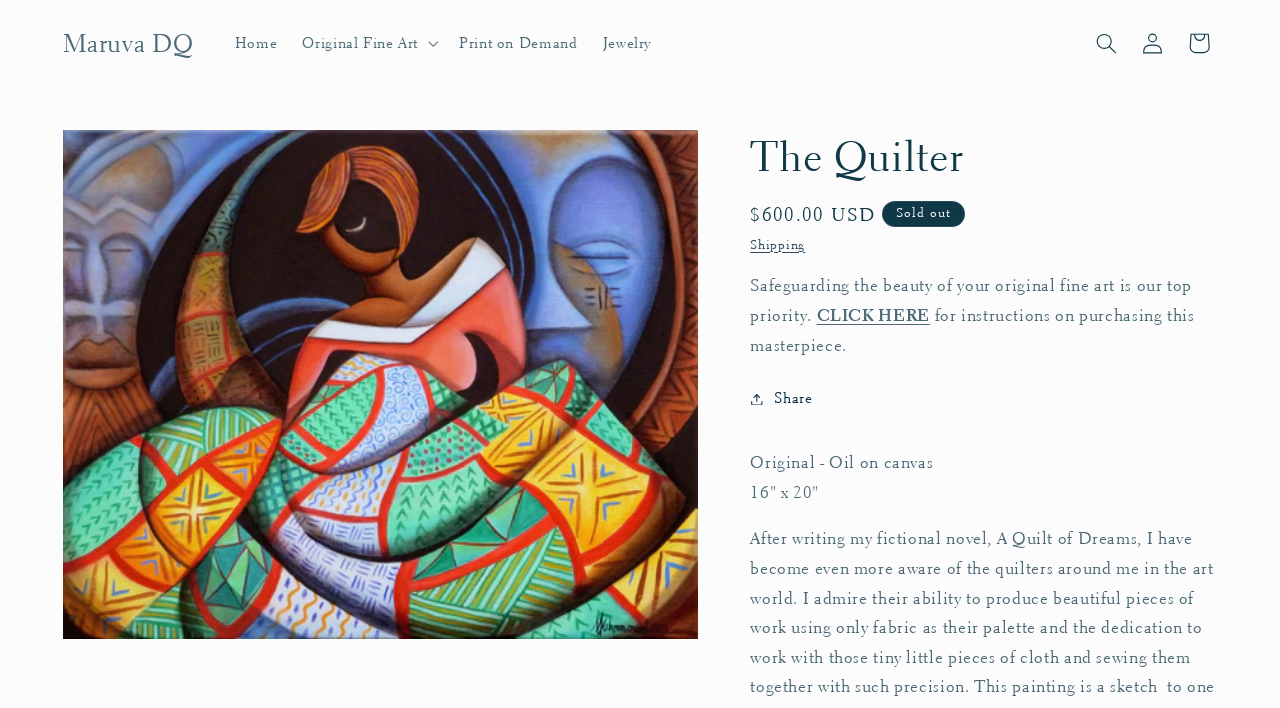Please find and report the bounding box coordinates of the element to click in order to perform the following action: "View product information". The coordinates should be expressed as four float numbers between 0 and 1, in the format [left, top, right, bottom].

[0.048, 0.182, 0.15, 0.255]